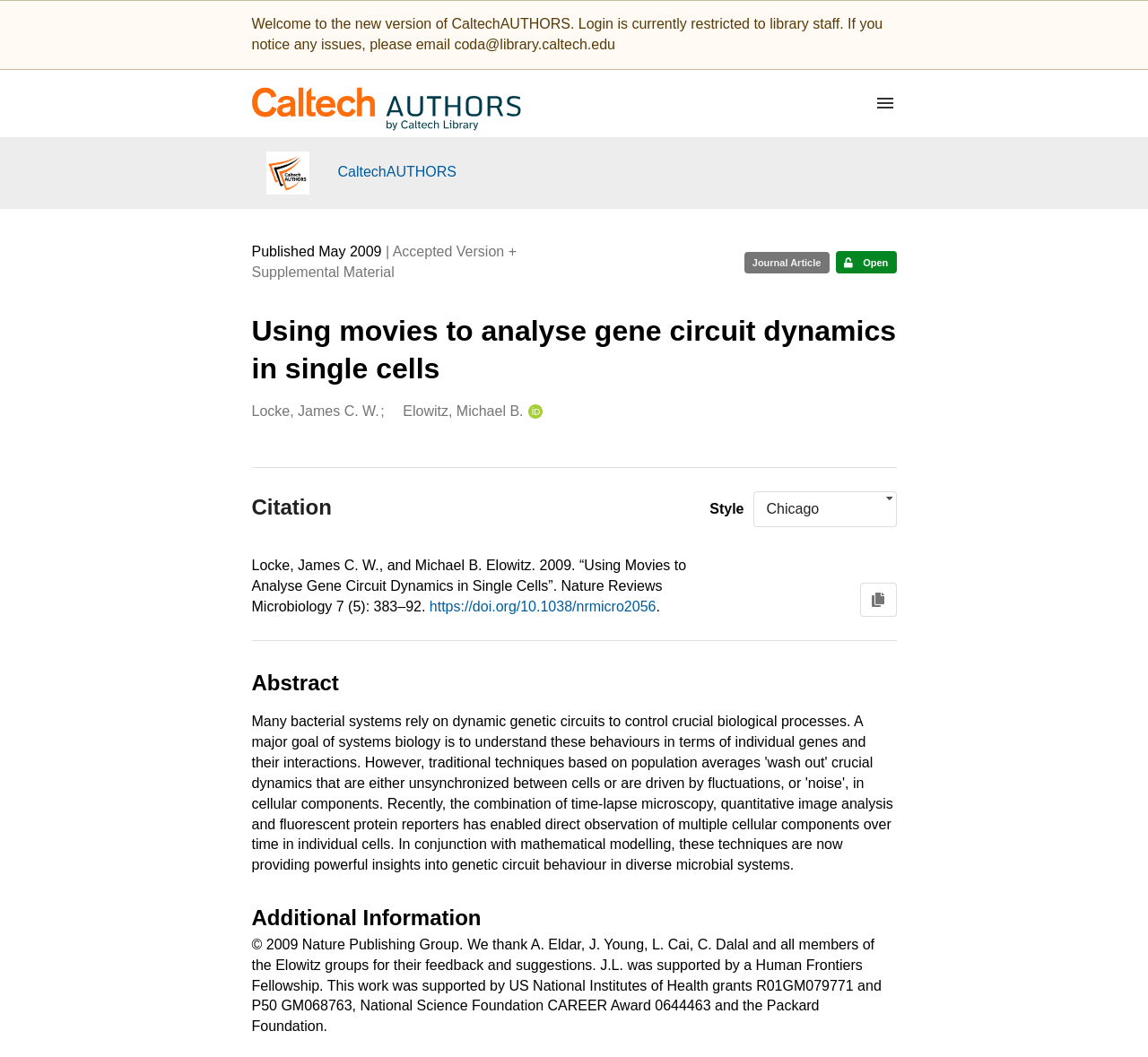Please indicate the bounding box coordinates for the clickable area to complete the following task: "Click the 'Copy to clipboard' button". The coordinates should be specified as four float numbers between 0 and 1, i.e., [left, top, right, bottom].

[0.749, 0.552, 0.781, 0.584]